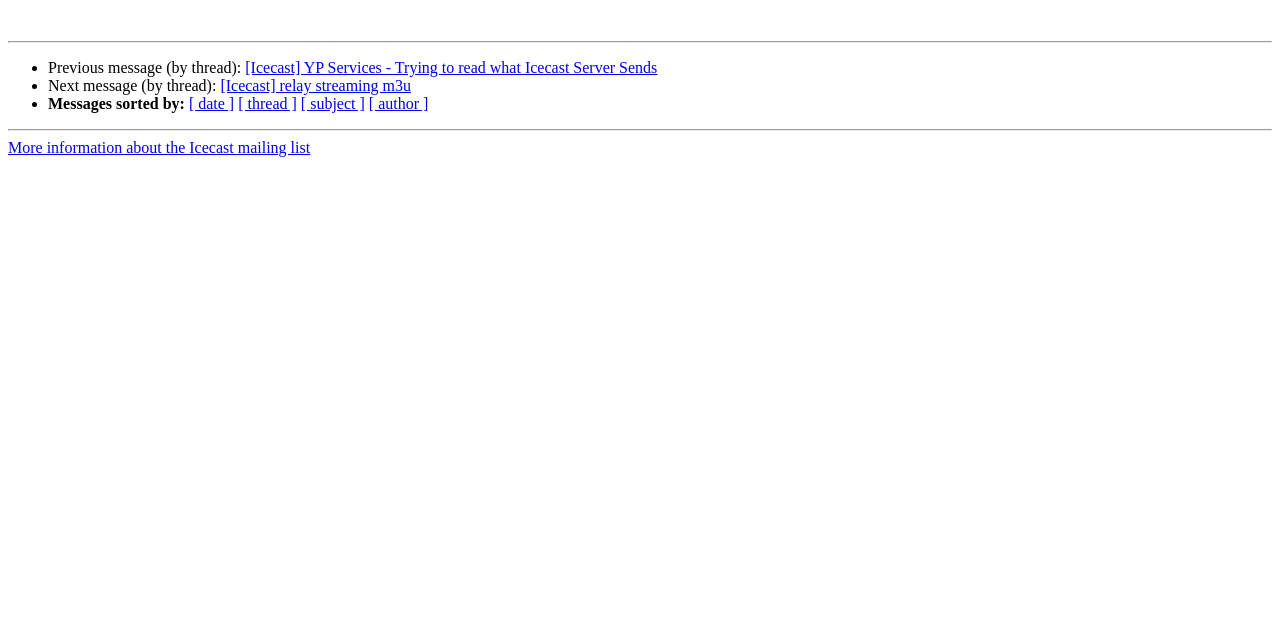Extract the bounding box coordinates for the HTML element that matches this description: "О ЖУРНАЛЕ". The coordinates should be four float numbers between 0 and 1, i.e., [left, top, right, bottom].

None